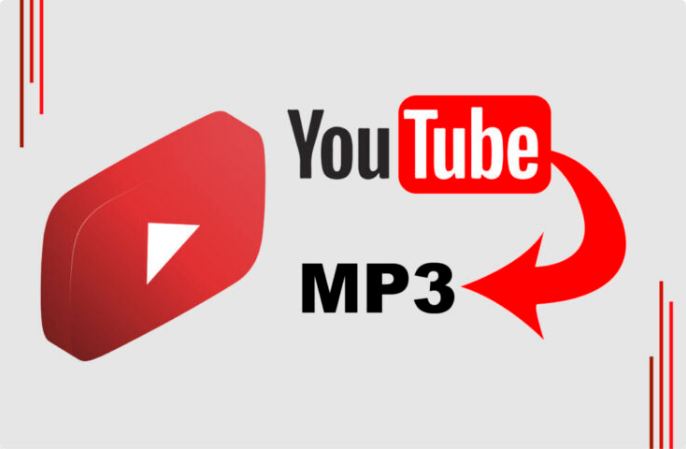Provide a comprehensive description of the image.

The image features a prominent red YouTube logo, characterized by its distinctive play button, alongside the word "YouTube" in bold lettering. An arrow elegantly directs attention towards the term "MP3," emphasizing the focus on converting YouTube videos to audio files. This visual representation highlights the process of transforming video content into a more accessible audio format, catering to users interested in enjoying their favorite music or content offline. The clean, modern design, set against a light grey background, effectively communicates the concept of downloading and converting digital media.